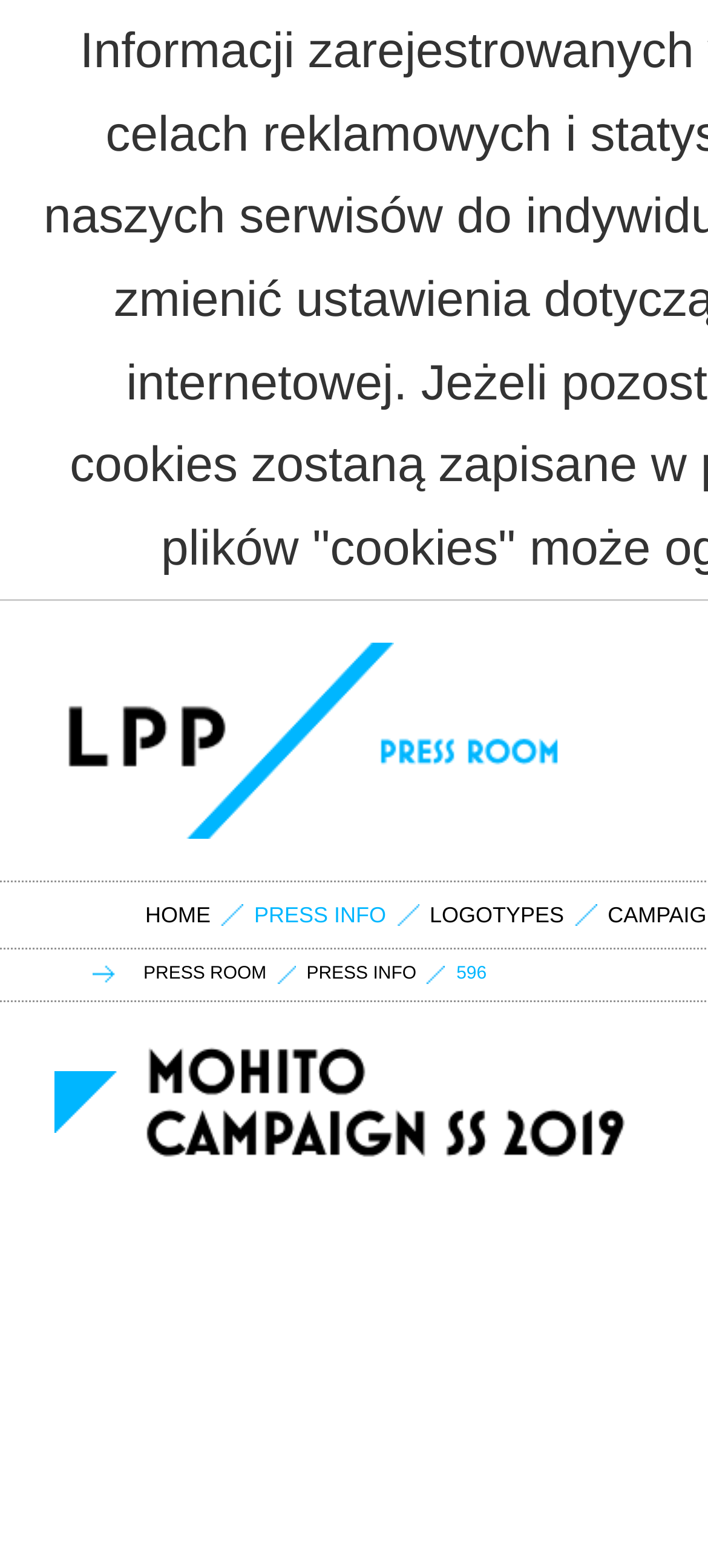Identify the bounding box for the given UI element using the description provided. Coordinates should be in the format (top-left x, top-left y, bottom-right x, bottom-right y) and must be between 0 and 1. Here is the description: press room

[0.187, 0.616, 0.392, 0.627]